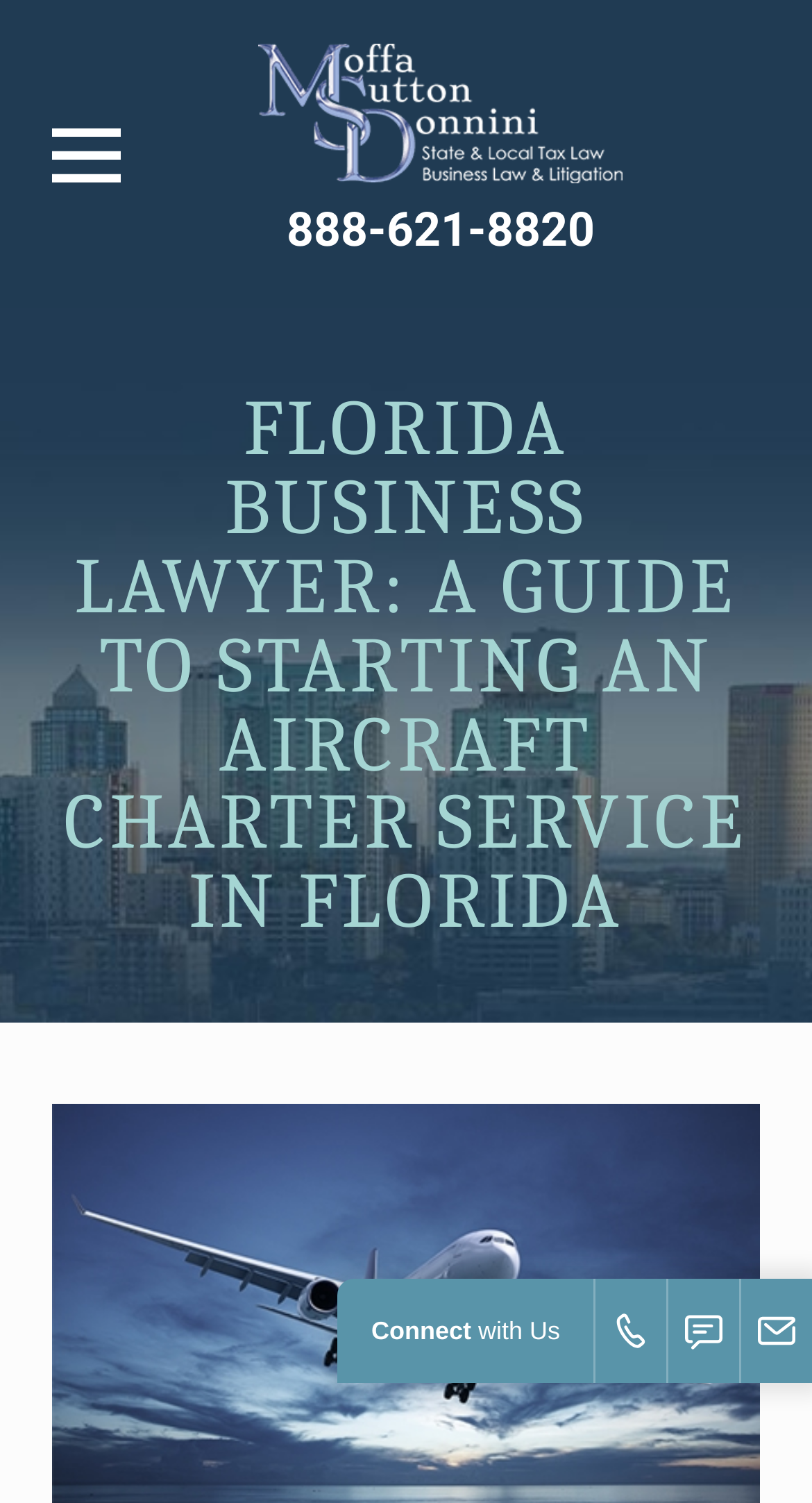Give a short answer using one word or phrase for the question:
Is the main menu at the top of the webpage?

Yes